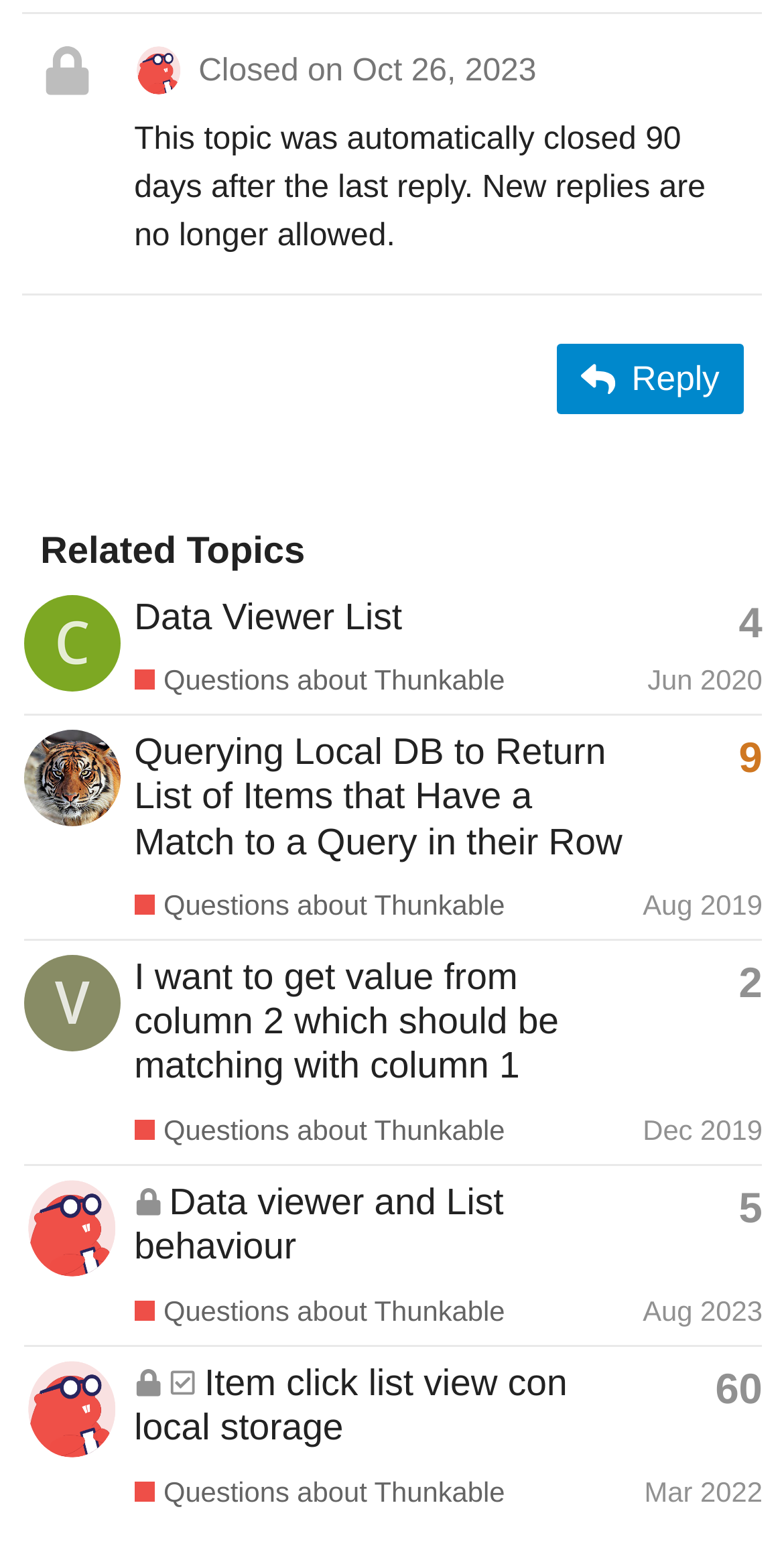Use a single word or phrase to answer the question: Who is the latest poster for the topic 'Querying Local DB to Return List of Items that Have a Match to a Query in their Row'?

kartik14